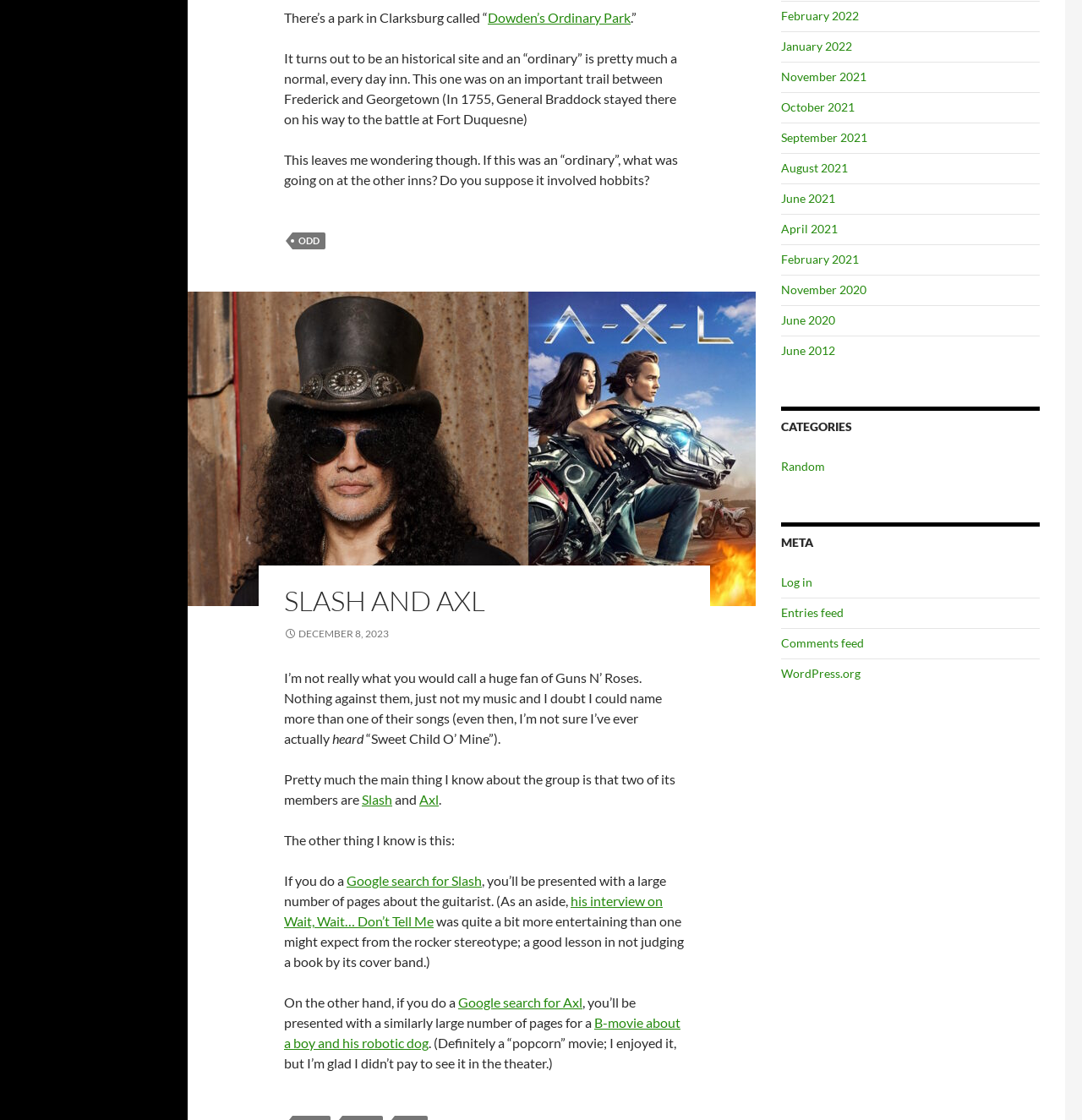Locate the bounding box for the described UI element: "Dowden’s Ordinary Park". Ensure the coordinates are four float numbers between 0 and 1, formatted as [left, top, right, bottom].

[0.451, 0.008, 0.583, 0.023]